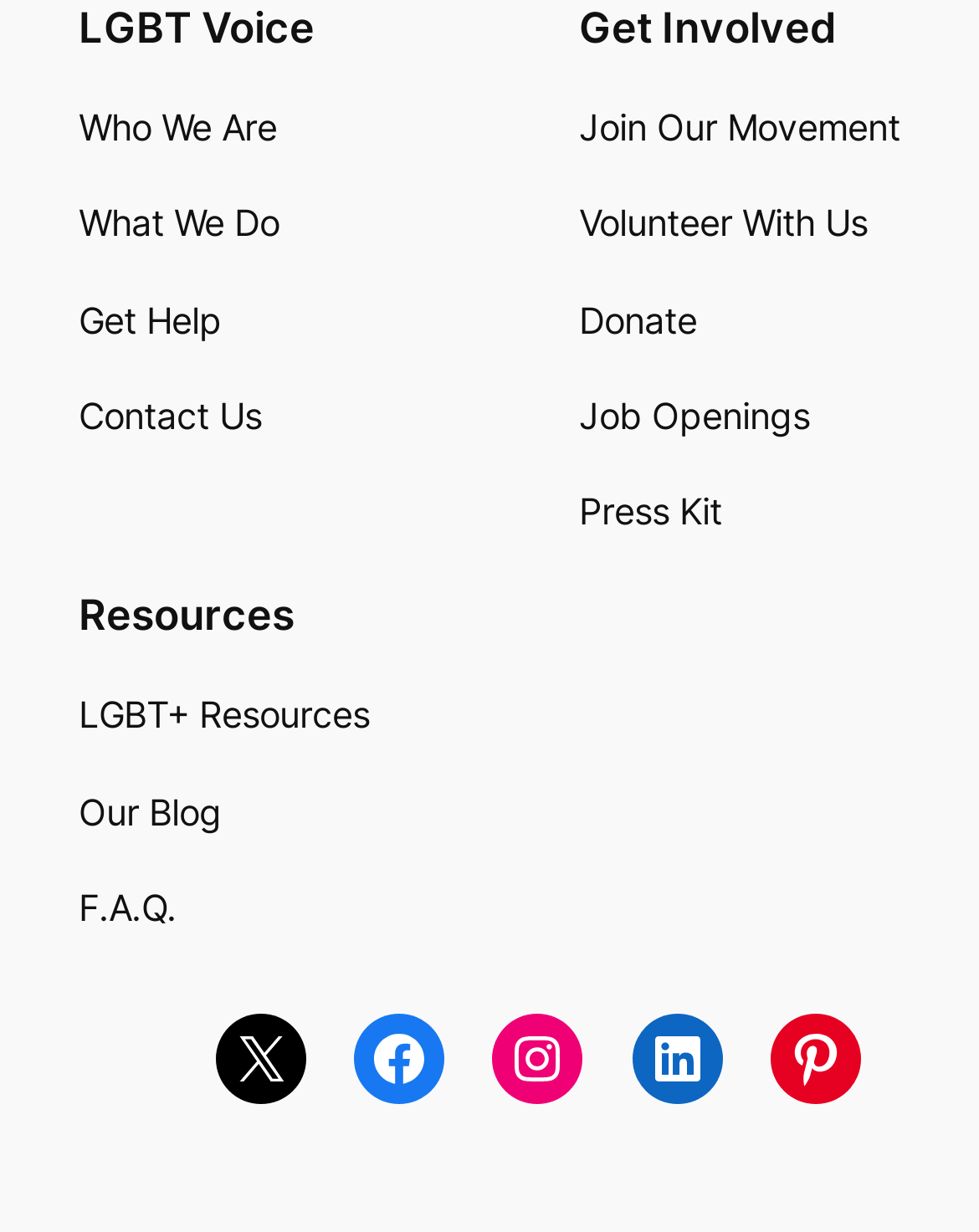Identify the bounding box coordinates of the region that needs to be clicked to carry out this instruction: "Click on Who We Are". Provide these coordinates as four float numbers ranging from 0 to 1, i.e., [left, top, right, bottom].

[0.08, 0.082, 0.283, 0.127]